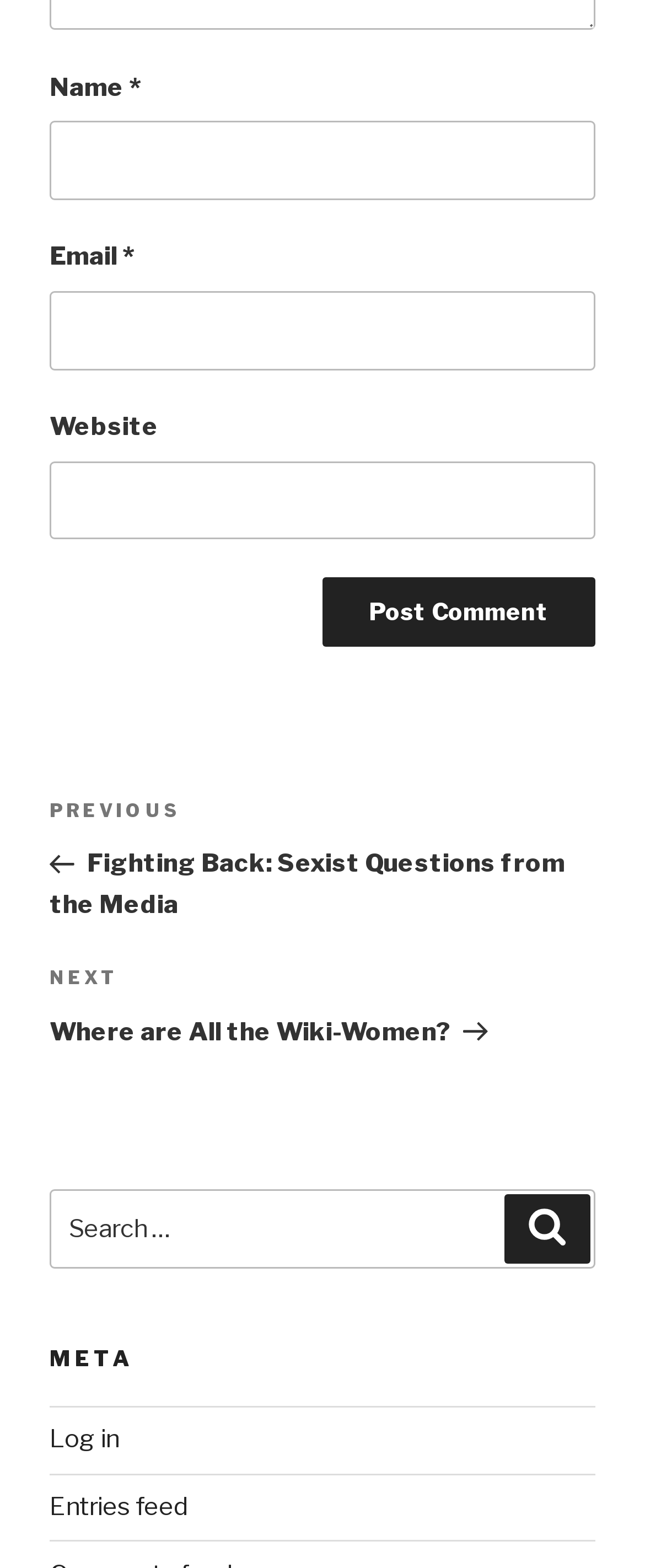Using a single word or phrase, answer the following question: 
How many navigation links are available under 'Posts'?

2